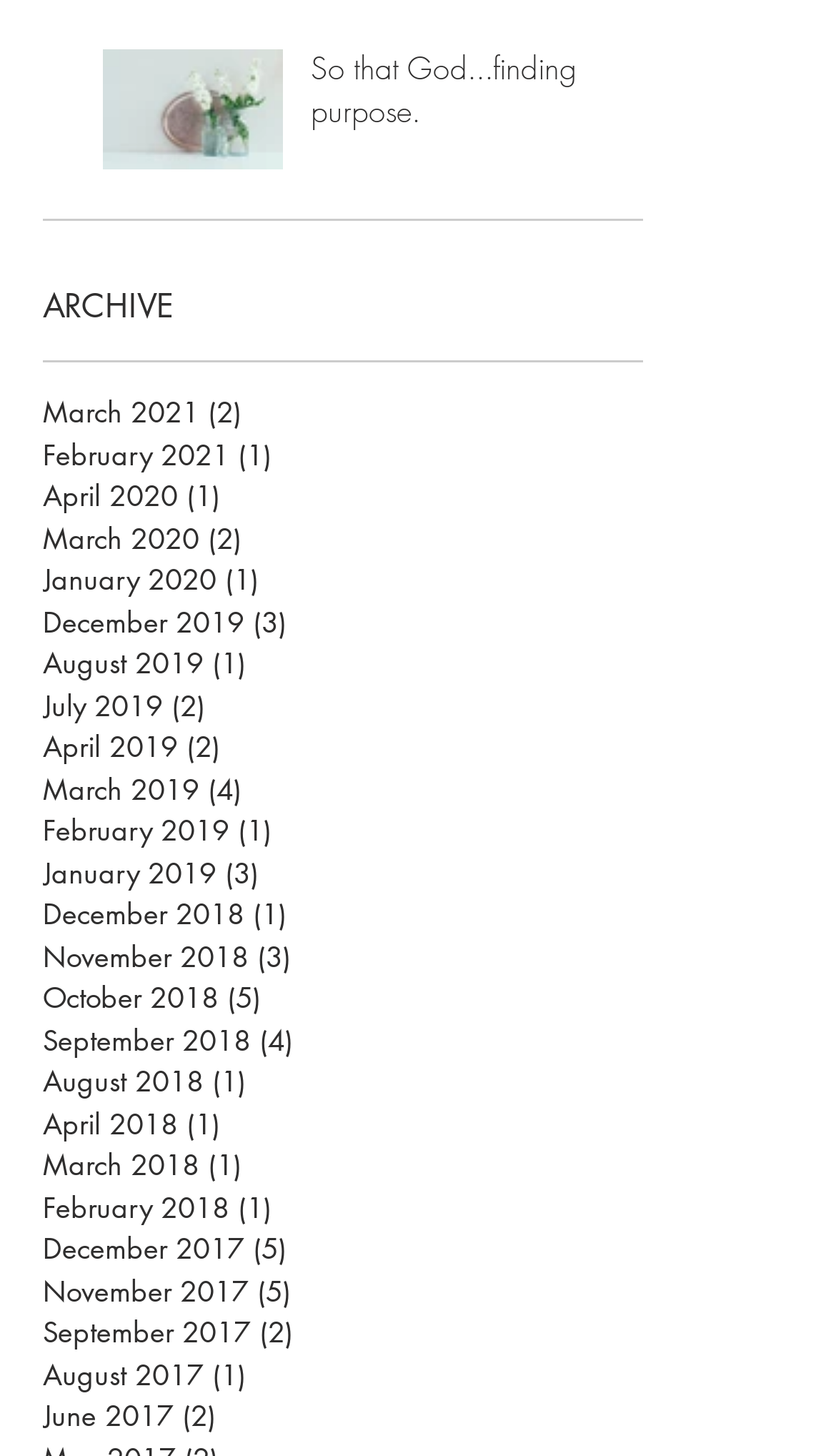Using the given element description, provide the bounding box coordinates (top-left x, top-left y, bottom-right x, bottom-right y) for the corresponding UI element in the screenshot: So that God...finding purpose.

[0.372, 0.033, 0.7, 0.102]